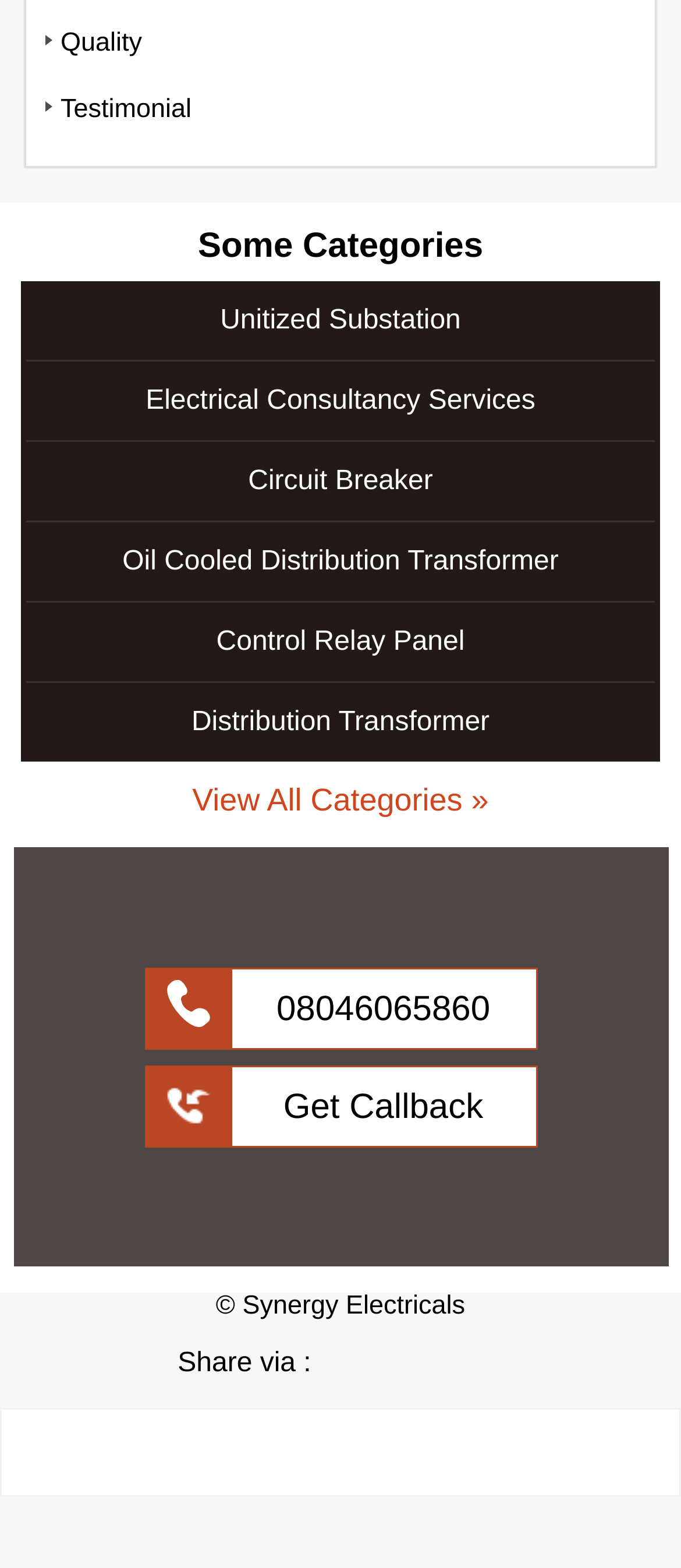Can you specify the bounding box coordinates for the region that should be clicked to fulfill this instruction: "View Unitized Substation page".

[0.039, 0.179, 0.961, 0.229]